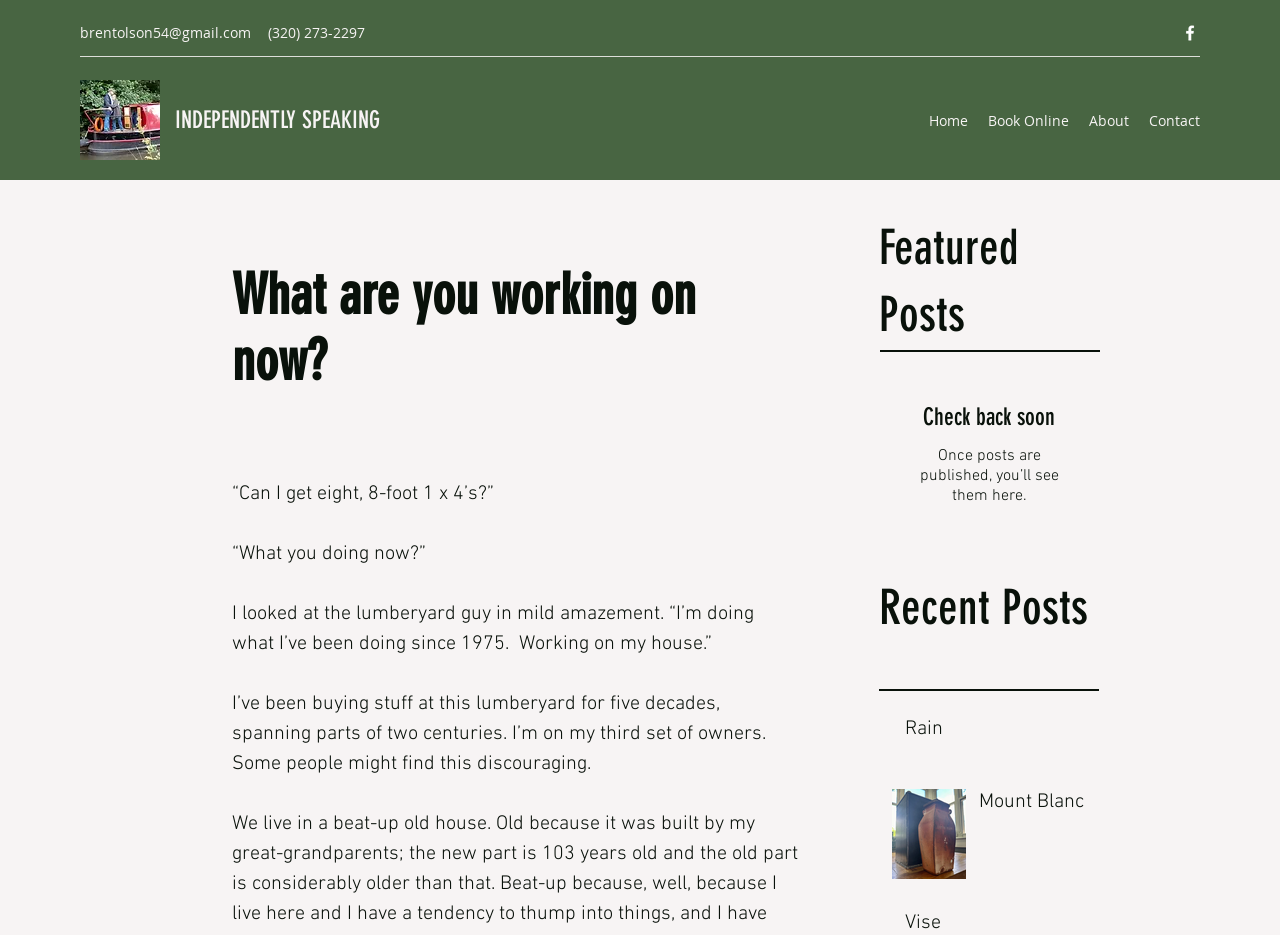Provide the bounding box coordinates of the area you need to click to execute the following instruction: "Click the Facebook link".

[0.922, 0.025, 0.938, 0.046]